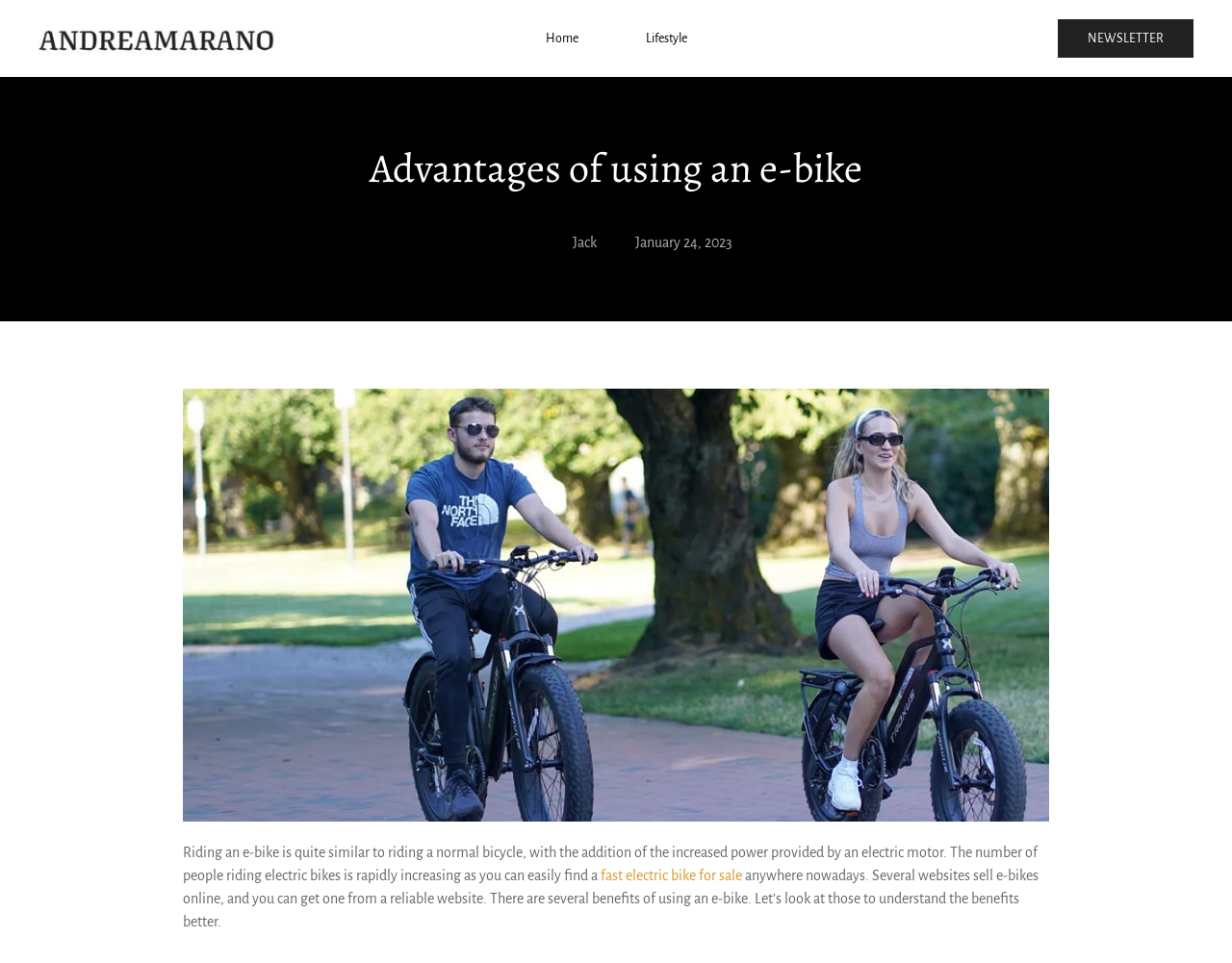Determine the heading of the webpage and extract its text content.

Advantages of using an e-bike